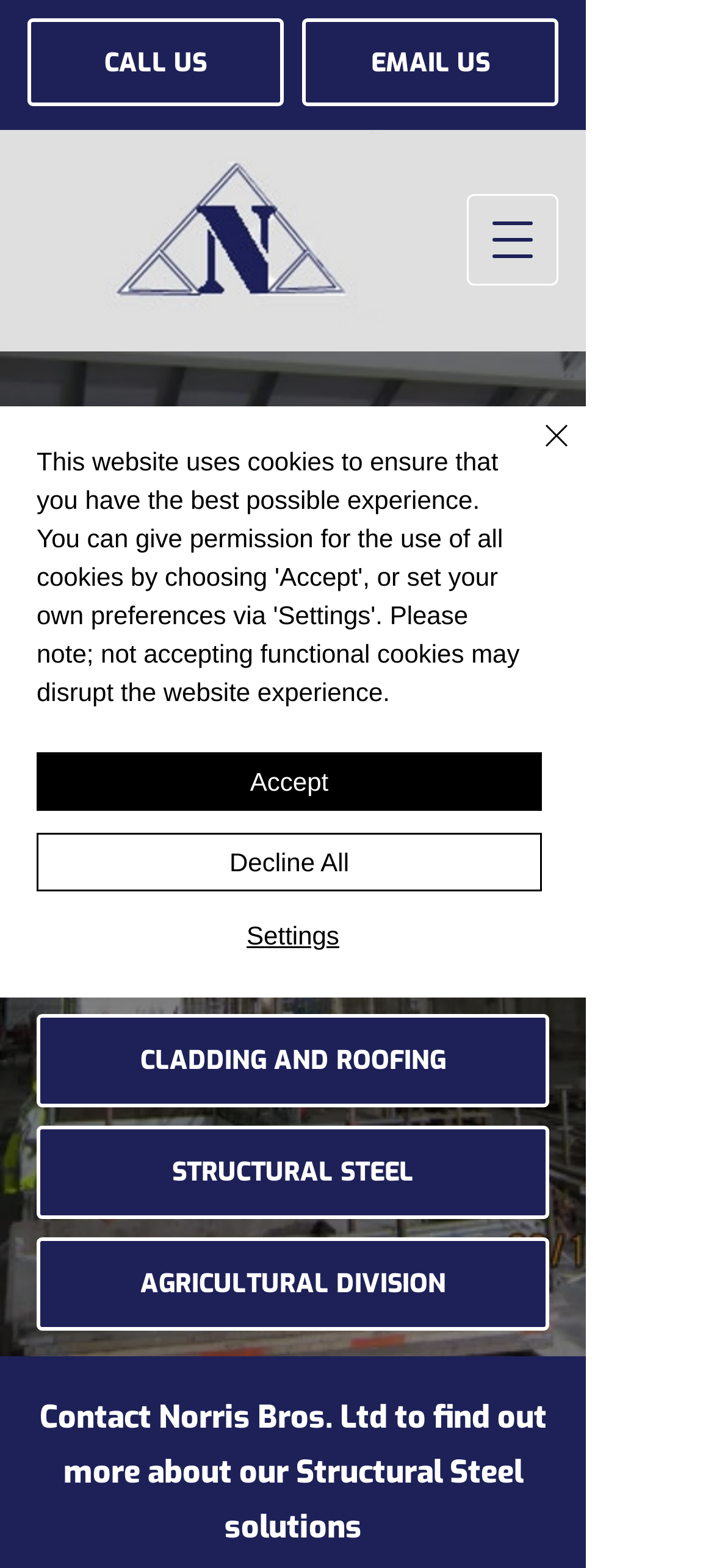What is the company name?
Please craft a detailed and exhaustive response to the question.

The company name can be found in the link element with the text 'norris bros' which is also accompanied by an image with the same name, indicating that it is the company's logo.